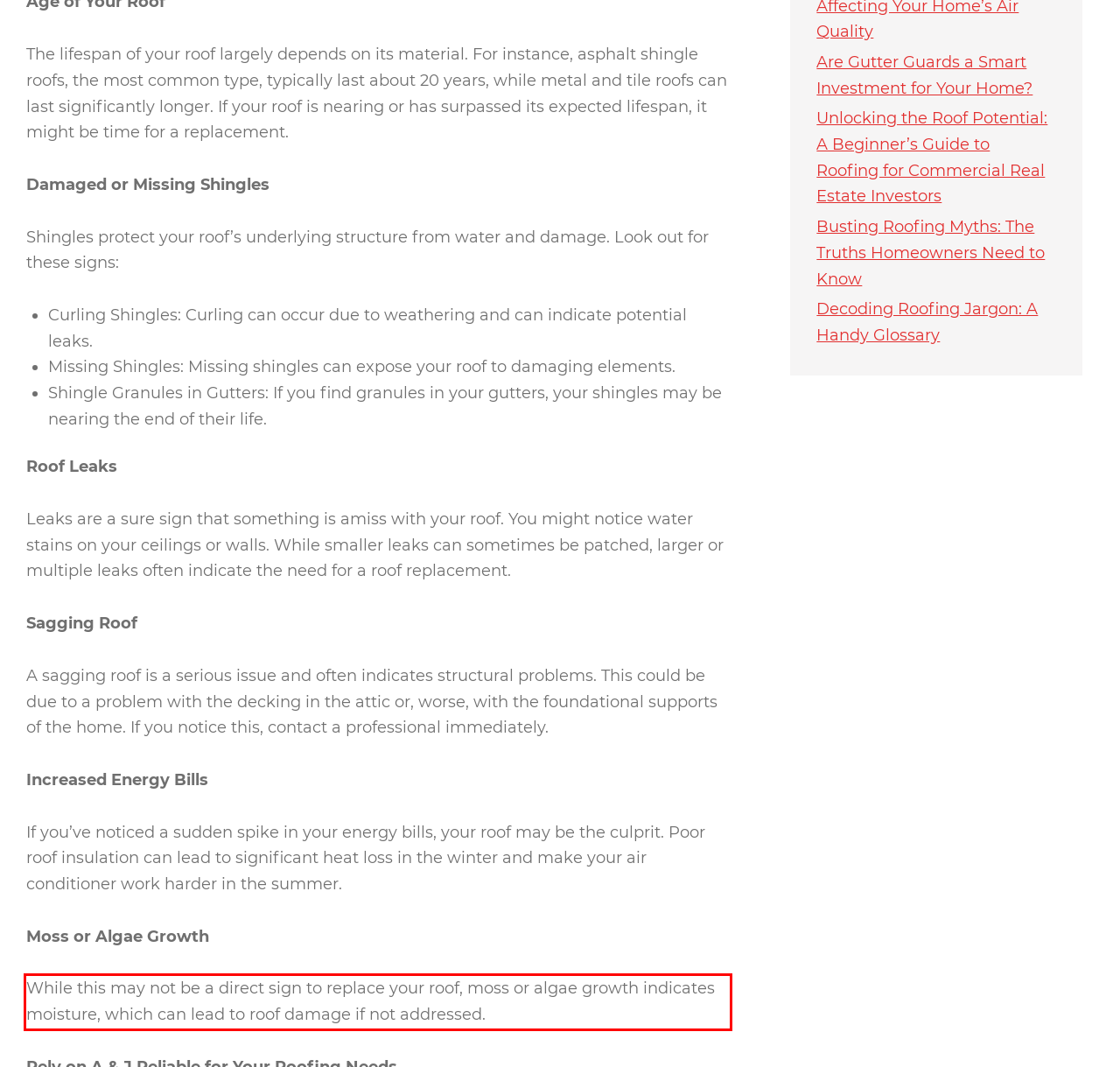Using the provided webpage screenshot, recognize the text content in the area marked by the red bounding box.

While this may not be a direct sign to replace your roof, moss or algae growth indicates moisture, which can lead to roof damage if not addressed.